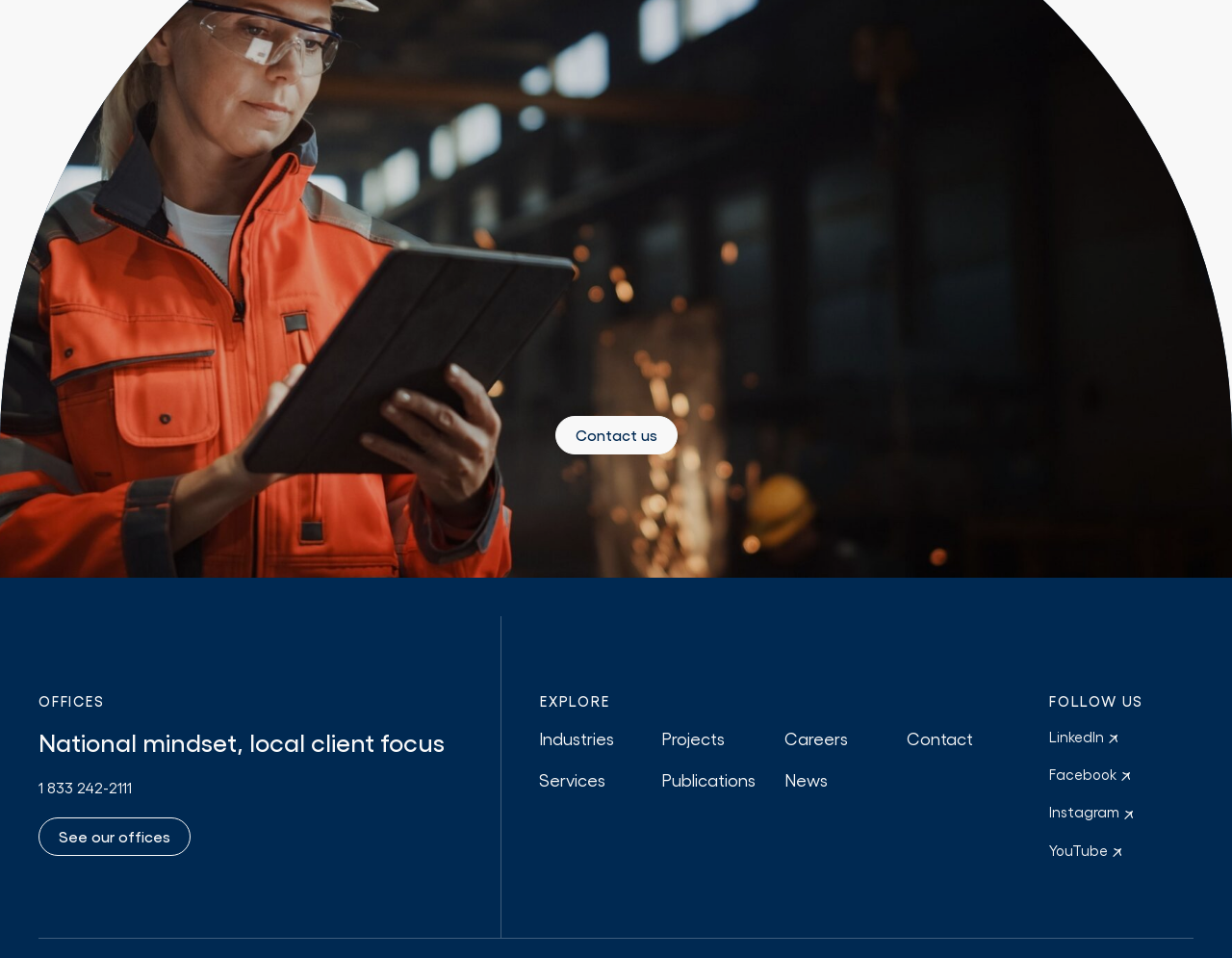Determine the bounding box coordinates for the UI element with the following description: "Contact us". The coordinates should be four float numbers between 0 and 1, represented as [left, top, right, bottom].

[0.45, 0.434, 0.55, 0.474]